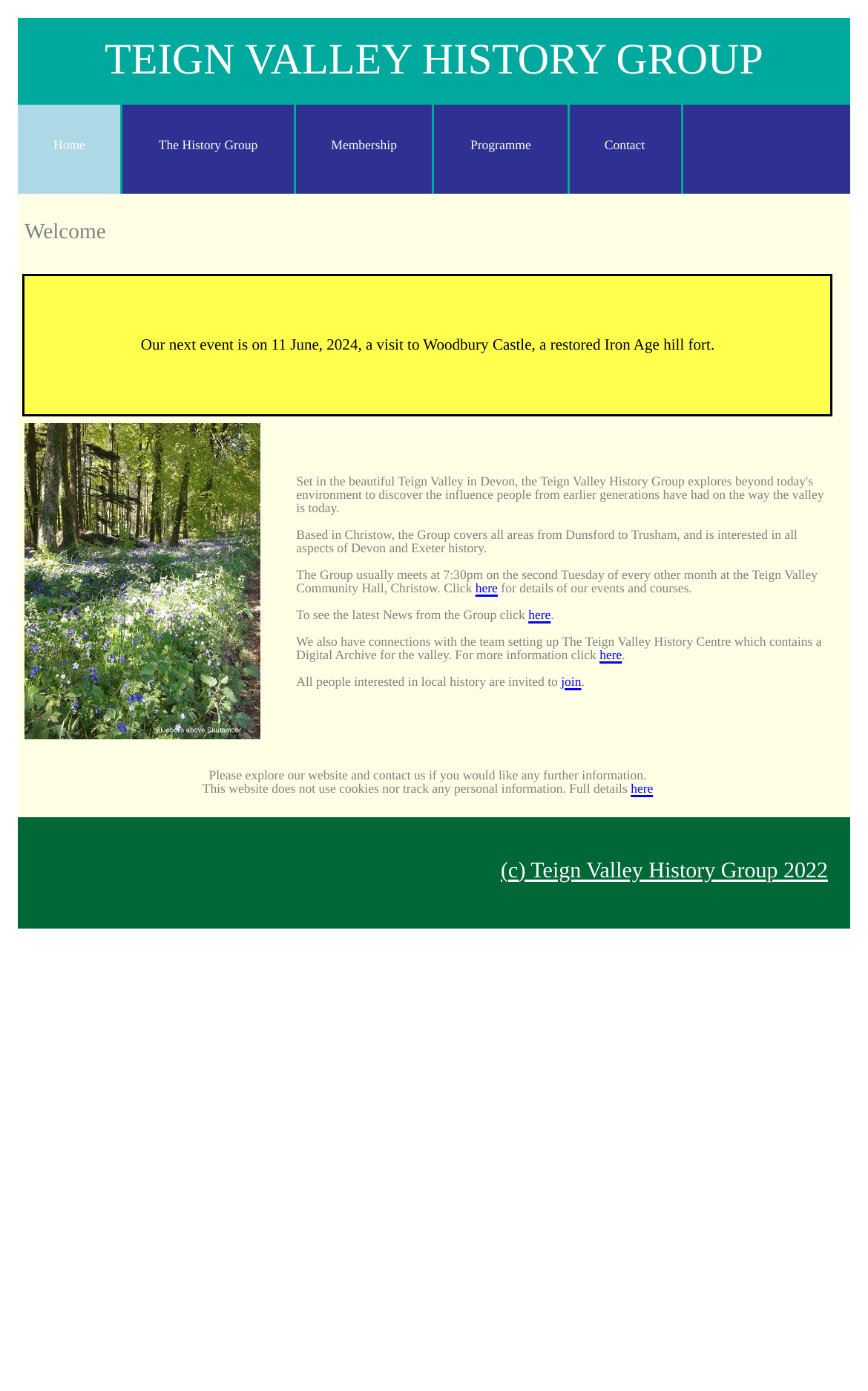Determine the bounding box coordinates of the section to be clicked to follow the instruction: "Join the History Group". The coordinates should be given as four float numbers between 0 and 1, formatted as [left, top, right, bottom].

[0.646, 0.486, 0.67, 0.496]